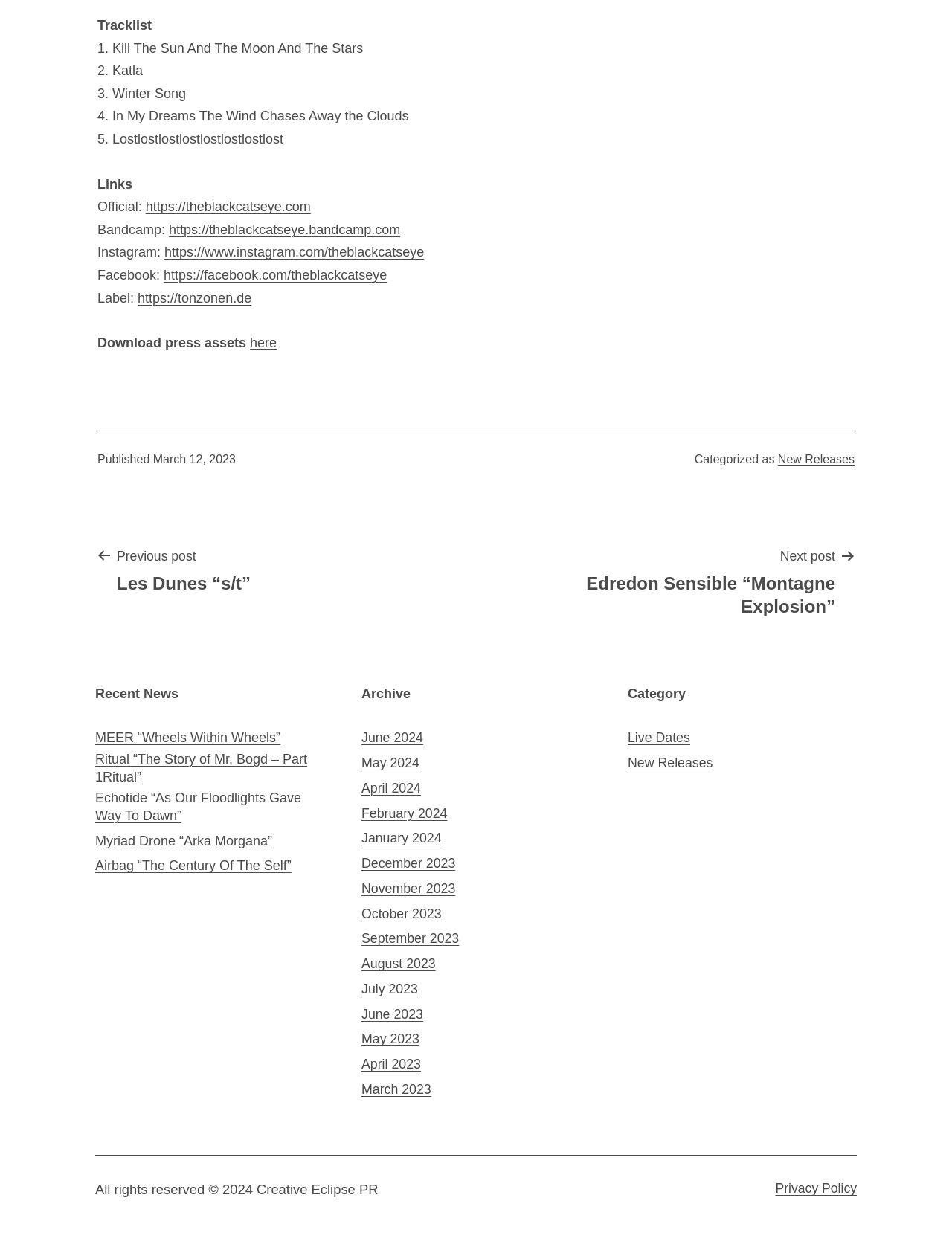Determine the bounding box coordinates for the area that needs to be clicked to fulfill this task: "View the post categorized as New Releases". The coordinates must be given as four float numbers between 0 and 1, i.e., [left, top, right, bottom].

[0.817, 0.363, 0.898, 0.373]